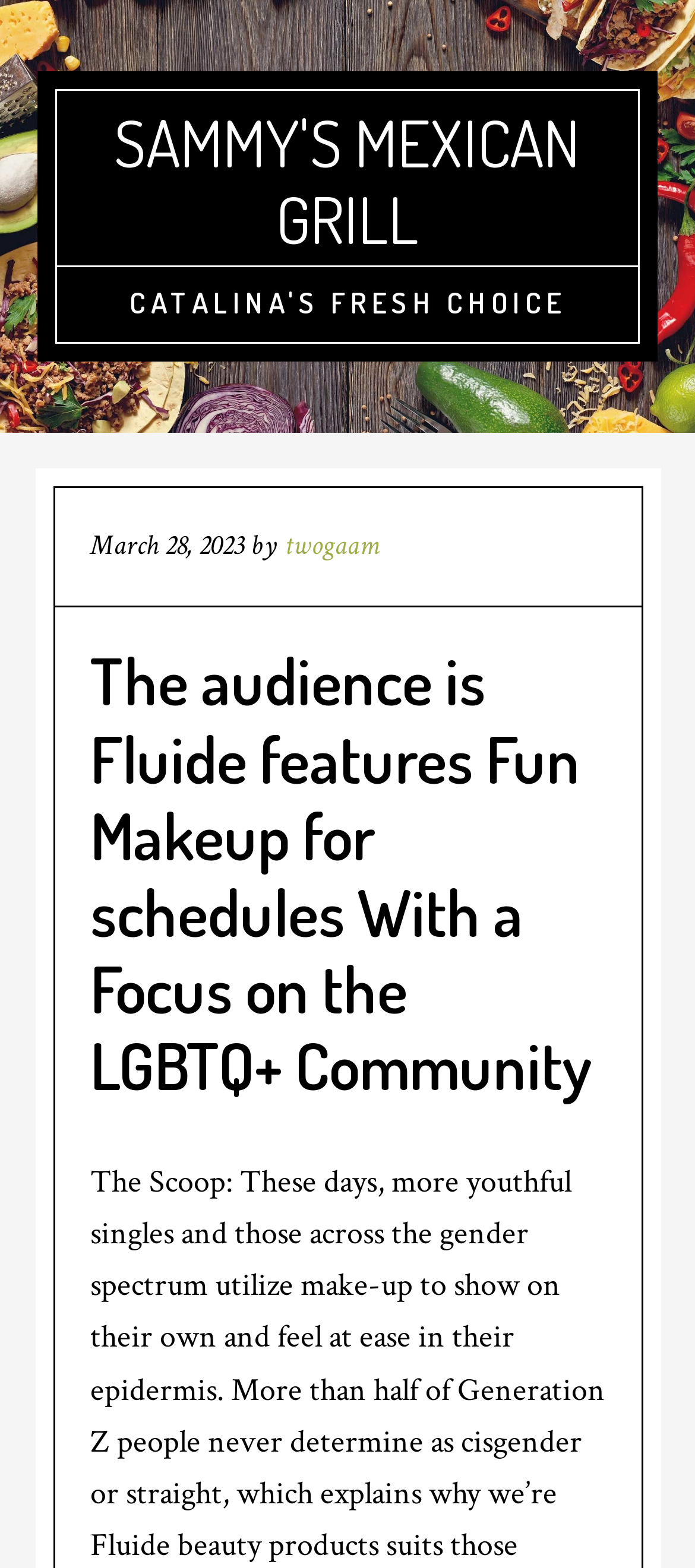Construct a thorough caption encompassing all aspects of the webpage.

The webpage appears to be an article or blog post about Fluide, a makeup brand that caters to the LGBTQ+ community. At the top-left corner, there is a link to "Skip to main content". Below this, the title "SAMMY'S MEXICAN GRILL" is prominently displayed, taking up most of the top section of the page. 

Underneath the title, there is a header section that contains a timestamp "March 28, 2023" on the left, followed by the text "by" and then a link to the author's name "twogaam". 

The main heading of the article, "The audience is Fluide features Fun Makeup for schedules With a Focus on the LGBTQ+ Community", is centered below the header section, taking up a significant portion of the page.